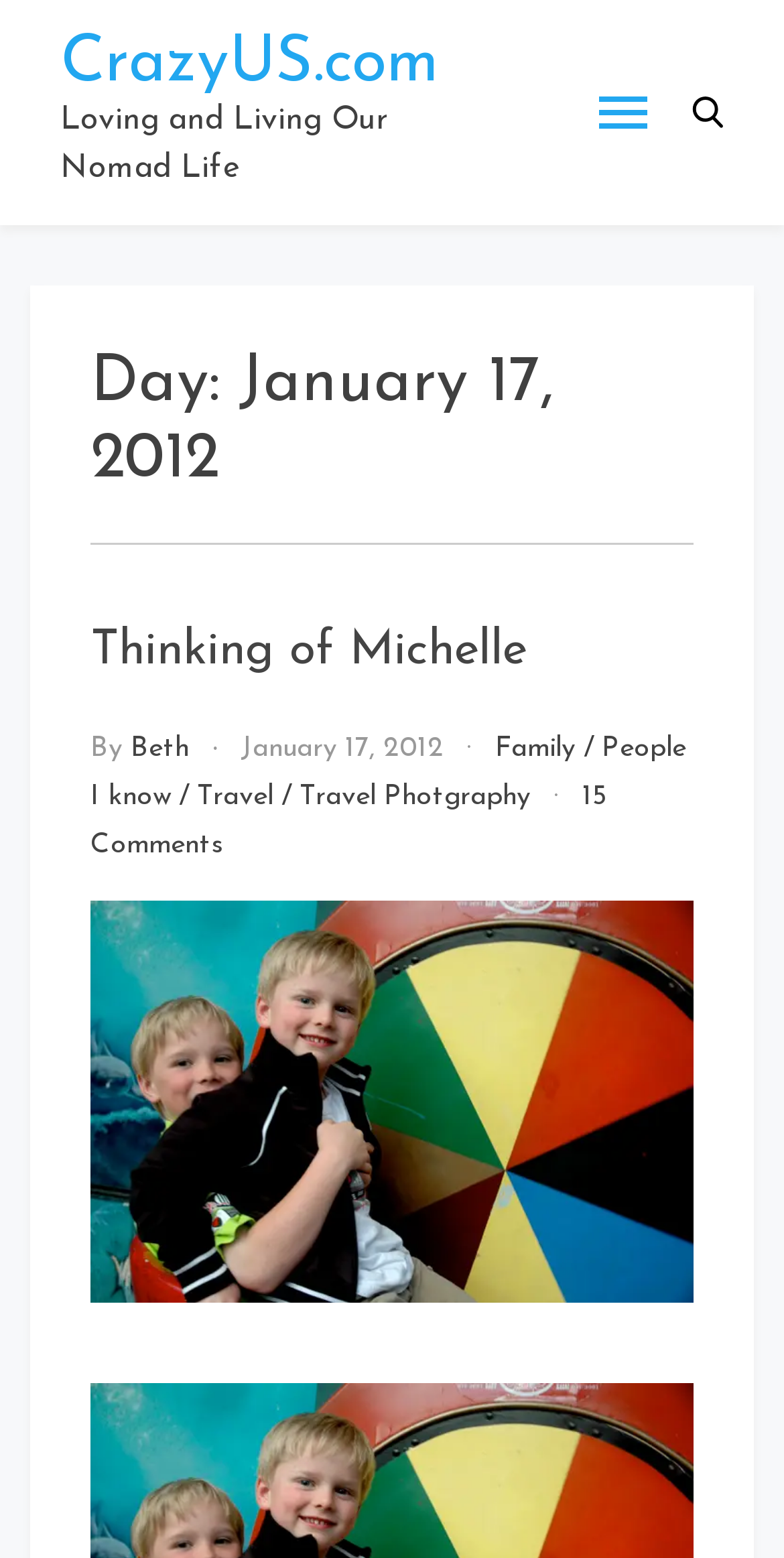Bounding box coordinates are to be given in the format (top-left x, top-left y, bottom-right x, bottom-right y). All values must be floating point numbers between 0 and 1. Provide the bounding box coordinate for the UI element described as: CrazyUS.com

[0.077, 0.021, 0.562, 0.062]